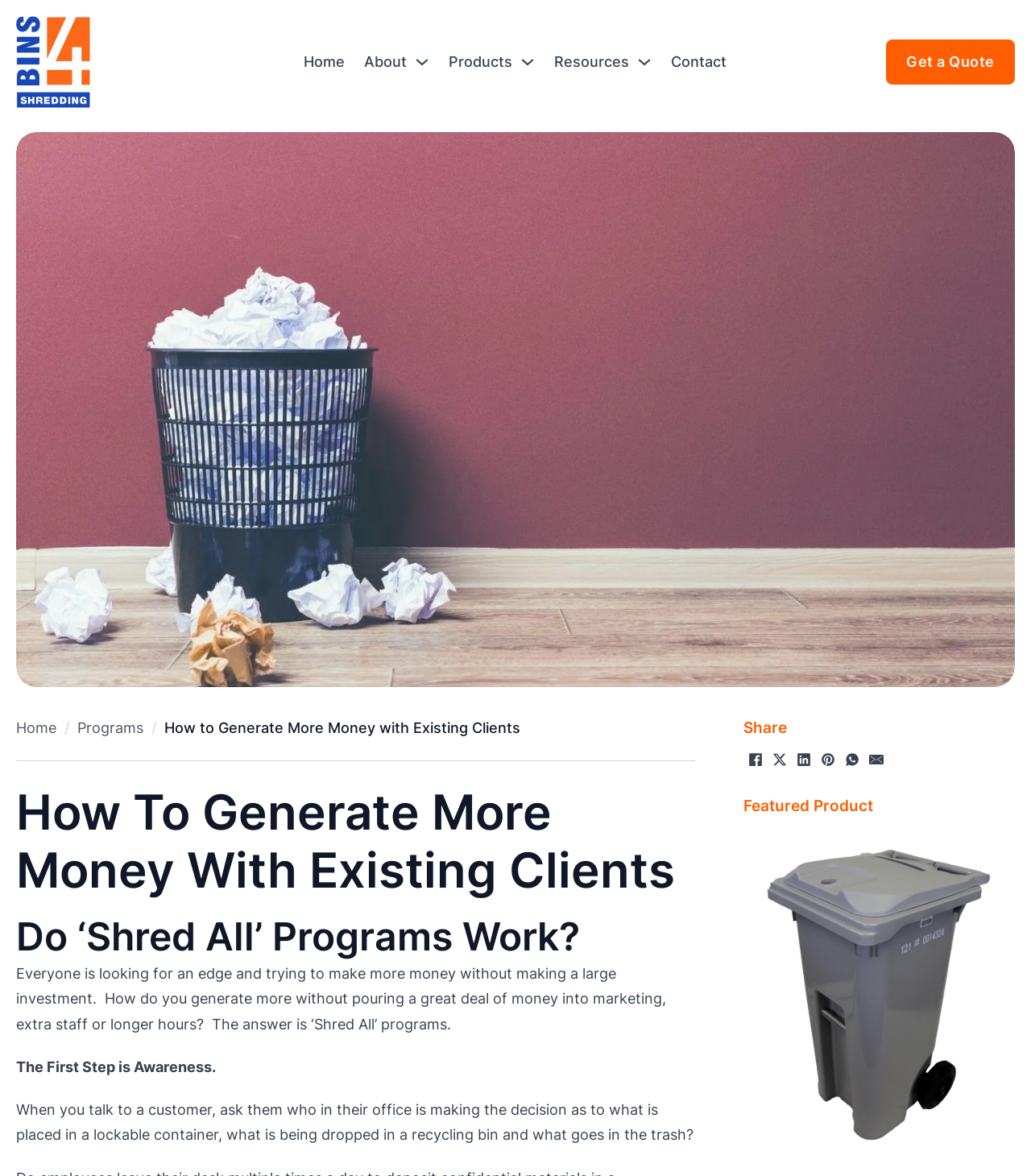Please give a concise answer to this question using a single word or phrase: 
What is the main topic of this webpage?

Generating more money with existing clients